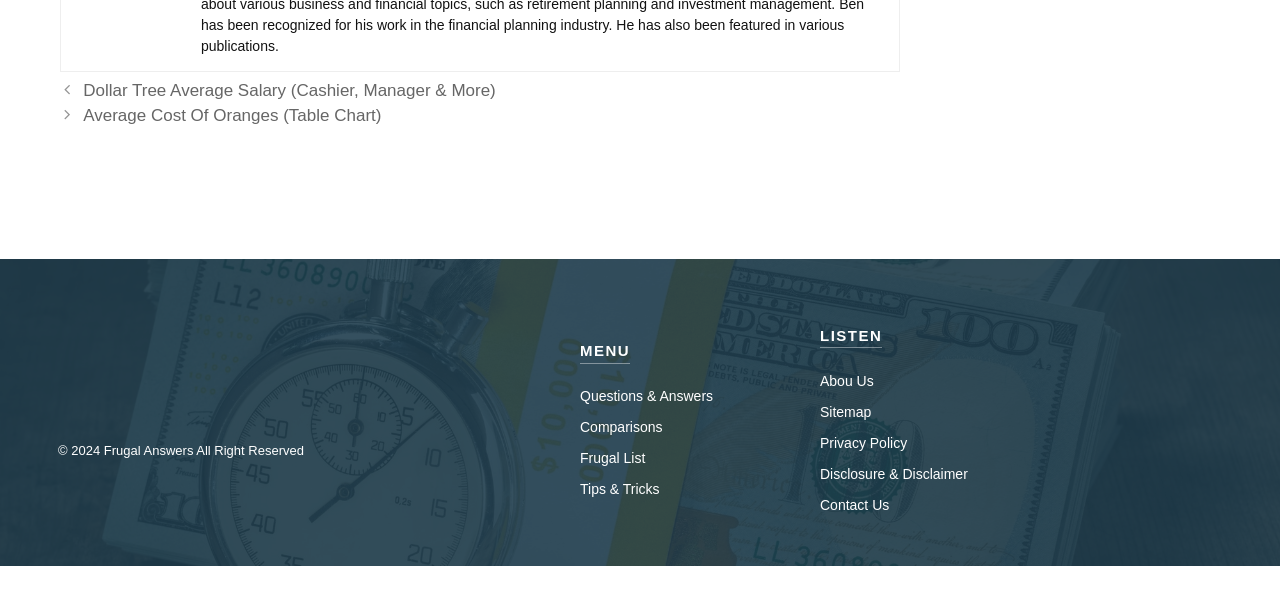Specify the bounding box coordinates of the area that needs to be clicked to achieve the following instruction: "go to questions and answers".

[0.453, 0.652, 0.557, 0.679]